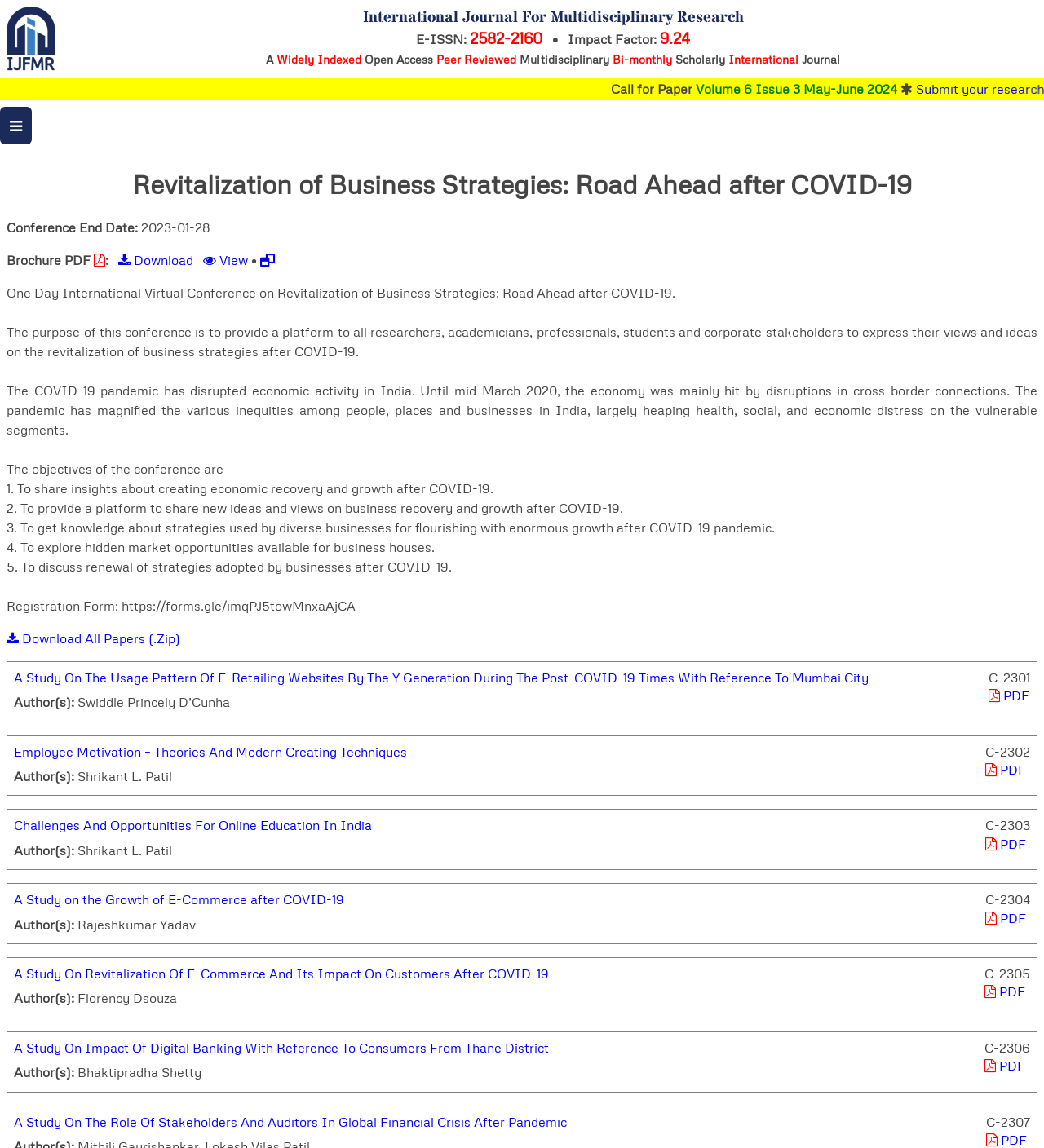Produce an extensive caption that describes everything on the webpage.

The webpage is about the "Revitalization of Business Strategies: Road Ahead after COVID-19" conference and special issue. At the top, there is an image and a heading that reads "International Journal For Multidisciplinary Research". Below this, there is a section with the journal's E-ISSN, impact factor, and a call for papers.

The main content of the webpage is divided into several sections. The first section provides an overview of the conference, including its purpose, objectives, and a brief description of the impact of the COVID-19 pandemic on the economy. 

Below this, there are five sections listing the objectives of the conference, which include sharing insights on creating economic recovery, providing a platform for new ideas, and exploring hidden market opportunities.

The next section appears to be a registration form with a link to download all papers in a zip file. 

Following this, there are several sections that list research papers related to the conference theme. Each section includes the paper title, author(s), and a link to download the paper in PDF format. There are seven papers in total, with topics ranging from e-retailing and employee motivation to online education and digital banking.

At the bottom right corner of the page, there is a small section with a logo and a PDF link.